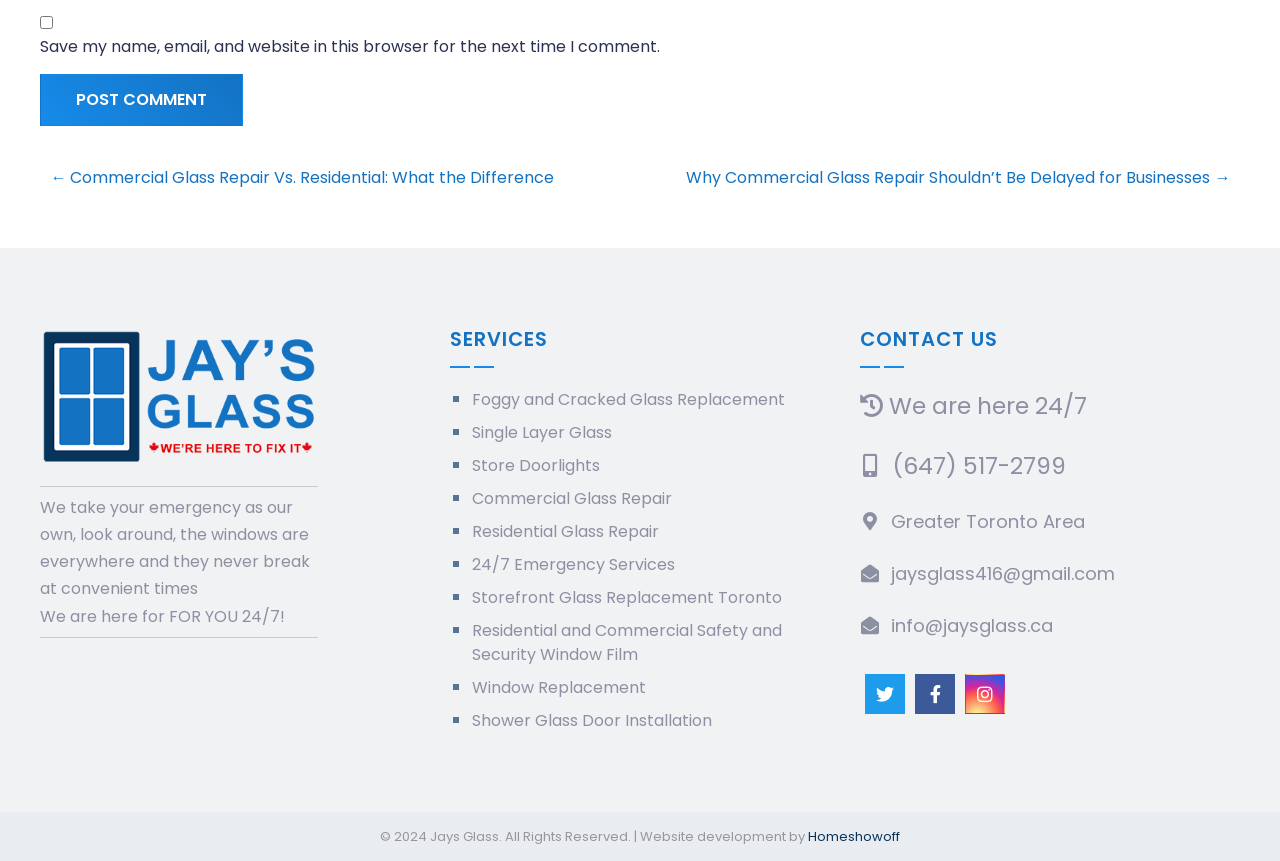Give a concise answer using one word or a phrase to the following question:
What services does Jays Glass offer?

Glass repair and replacement